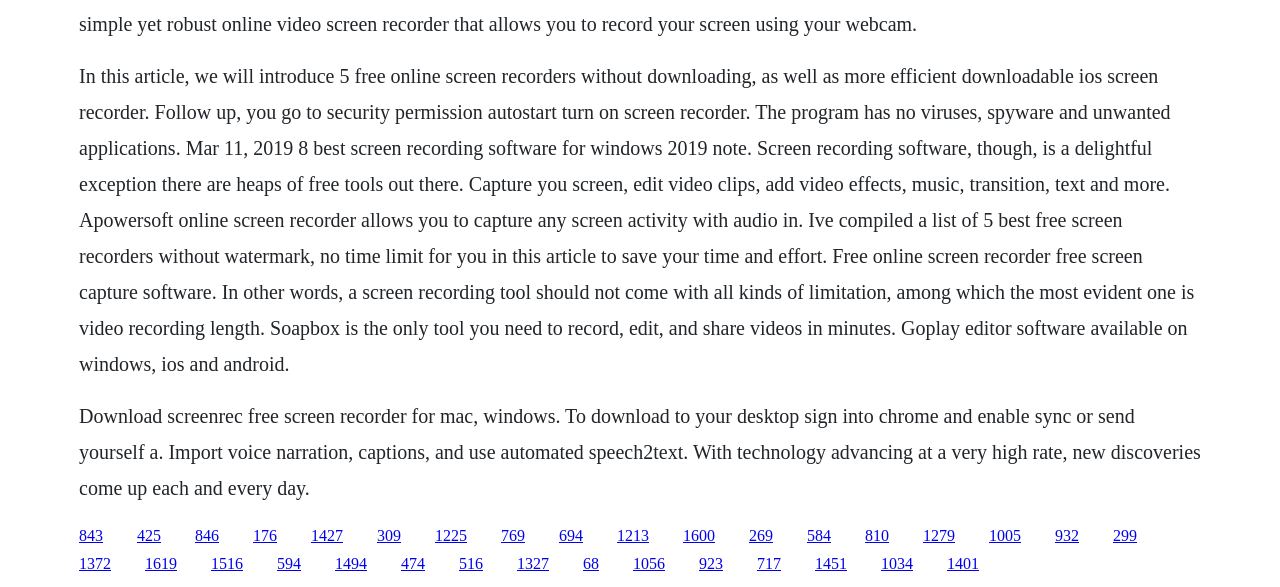Review the image closely and give a comprehensive answer to the question: What is Apowersoft online screen recorder capable of?

According to the webpage, Apowersoft online screen recorder is capable of capturing any screen activity with audio. This suggests that it can record both video and audio from the user's screen, making it a useful tool for creating tutorials, demos, and other types of video content.